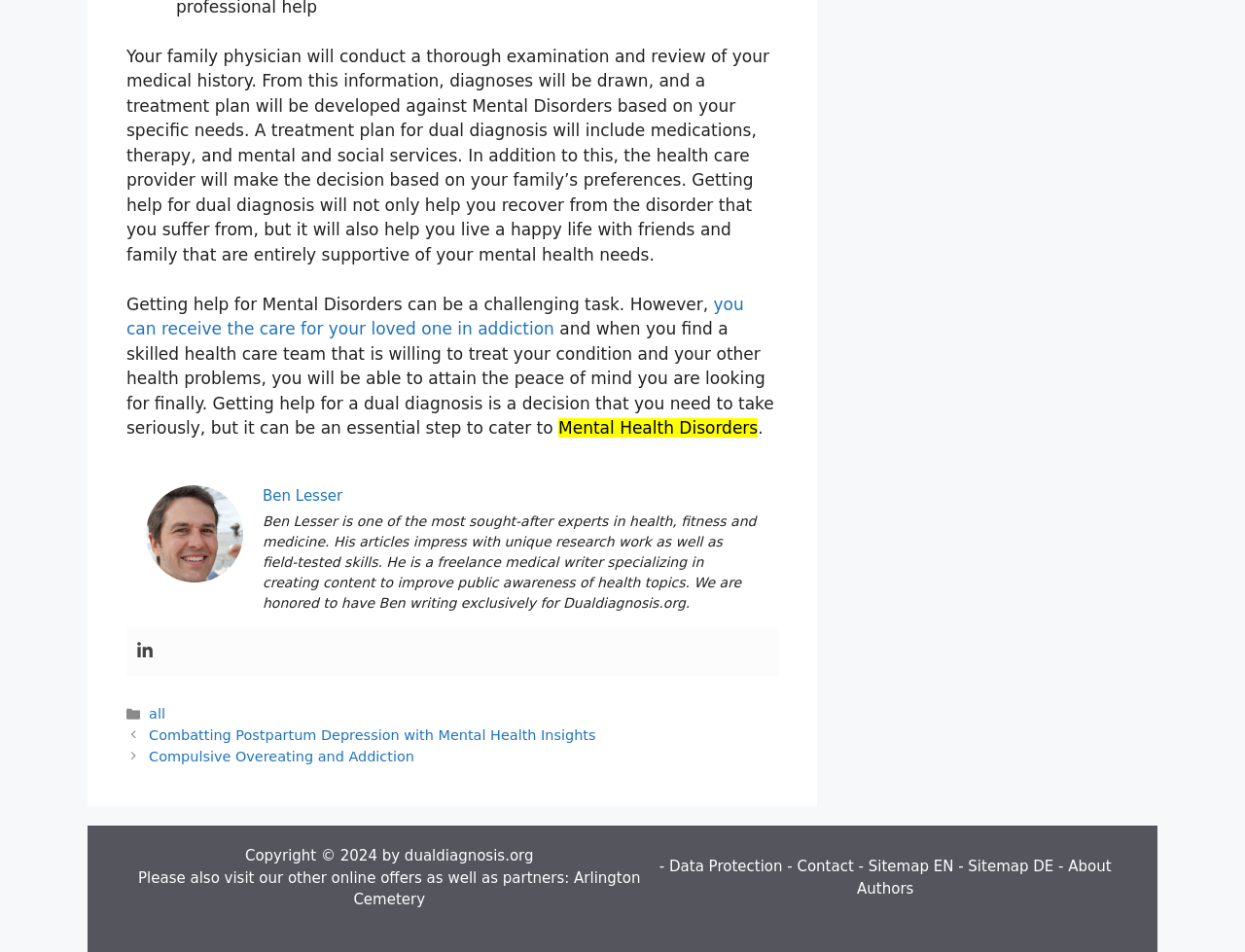What is the topic of the article?
Your answer should be a single word or phrase derived from the screenshot.

Dual diagnosis